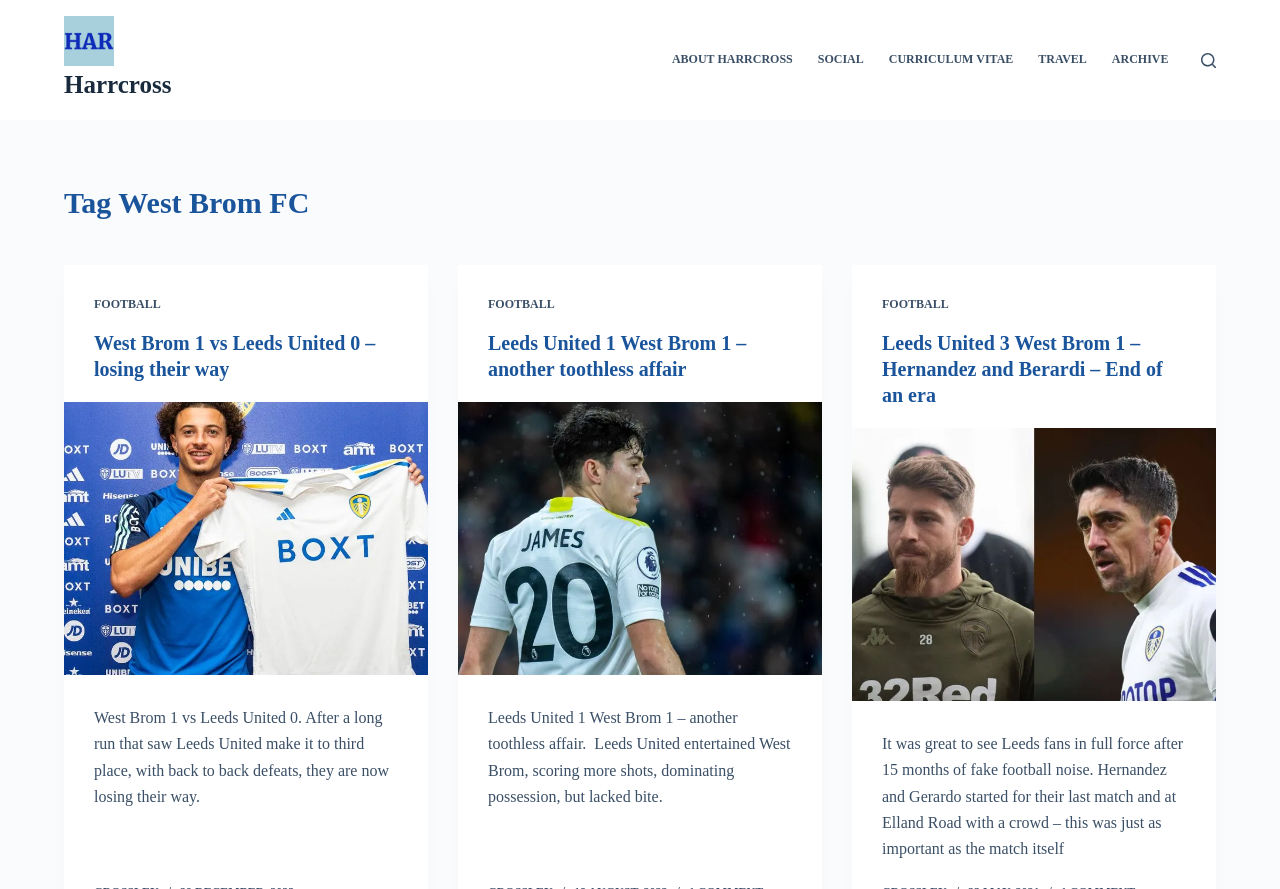Identify and provide the bounding box for the element described by: "Skip to content".

[0.0, 0.0, 0.031, 0.022]